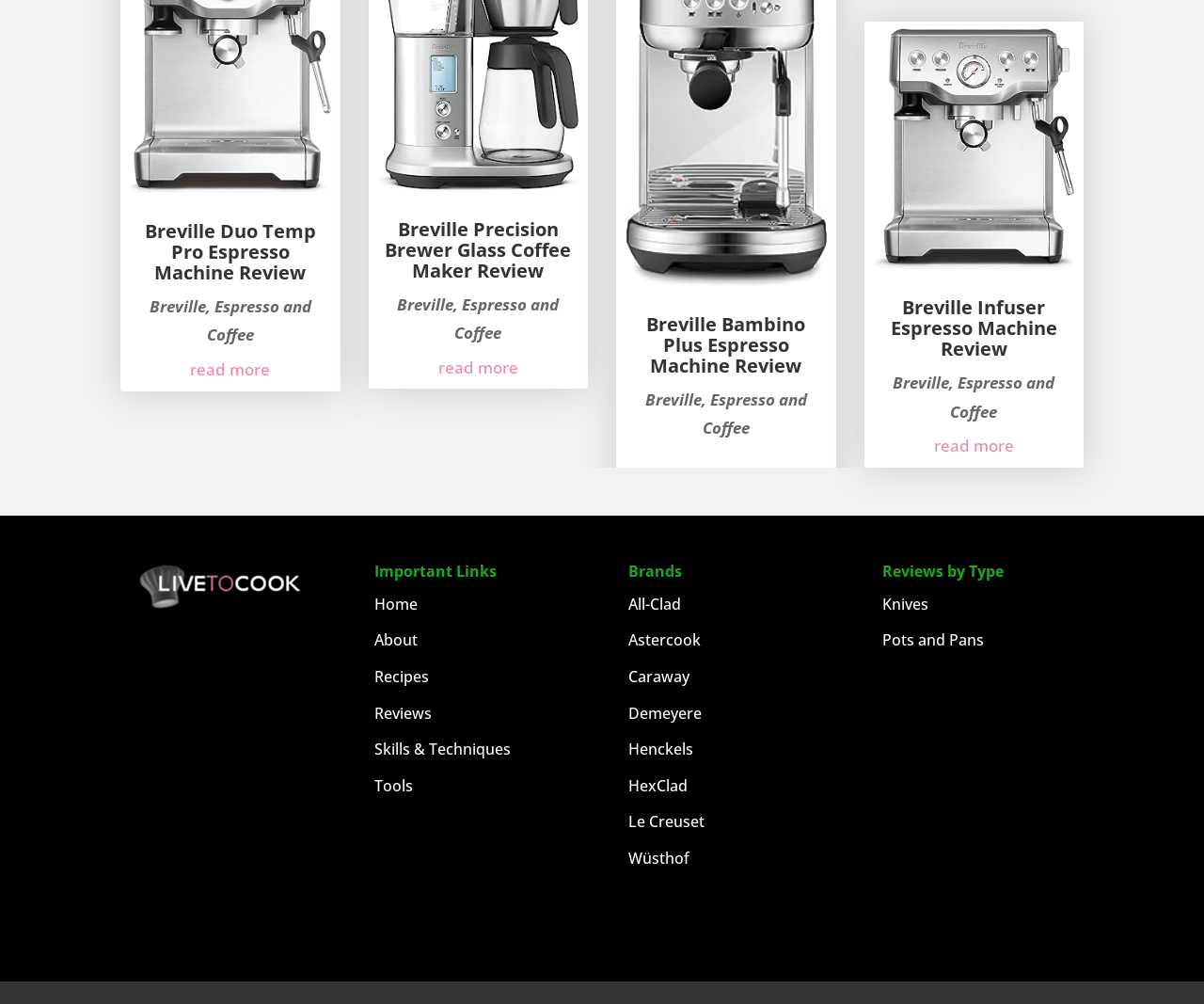How many links are under the 'Important Links' heading?
Provide a fully detailed and comprehensive answer to the question.

I counted the number of links under the 'Important Links' heading and found seven instances: 'Home', 'About', 'Recipes', 'Reviews', 'Skills & Techniques', 'Tools'.